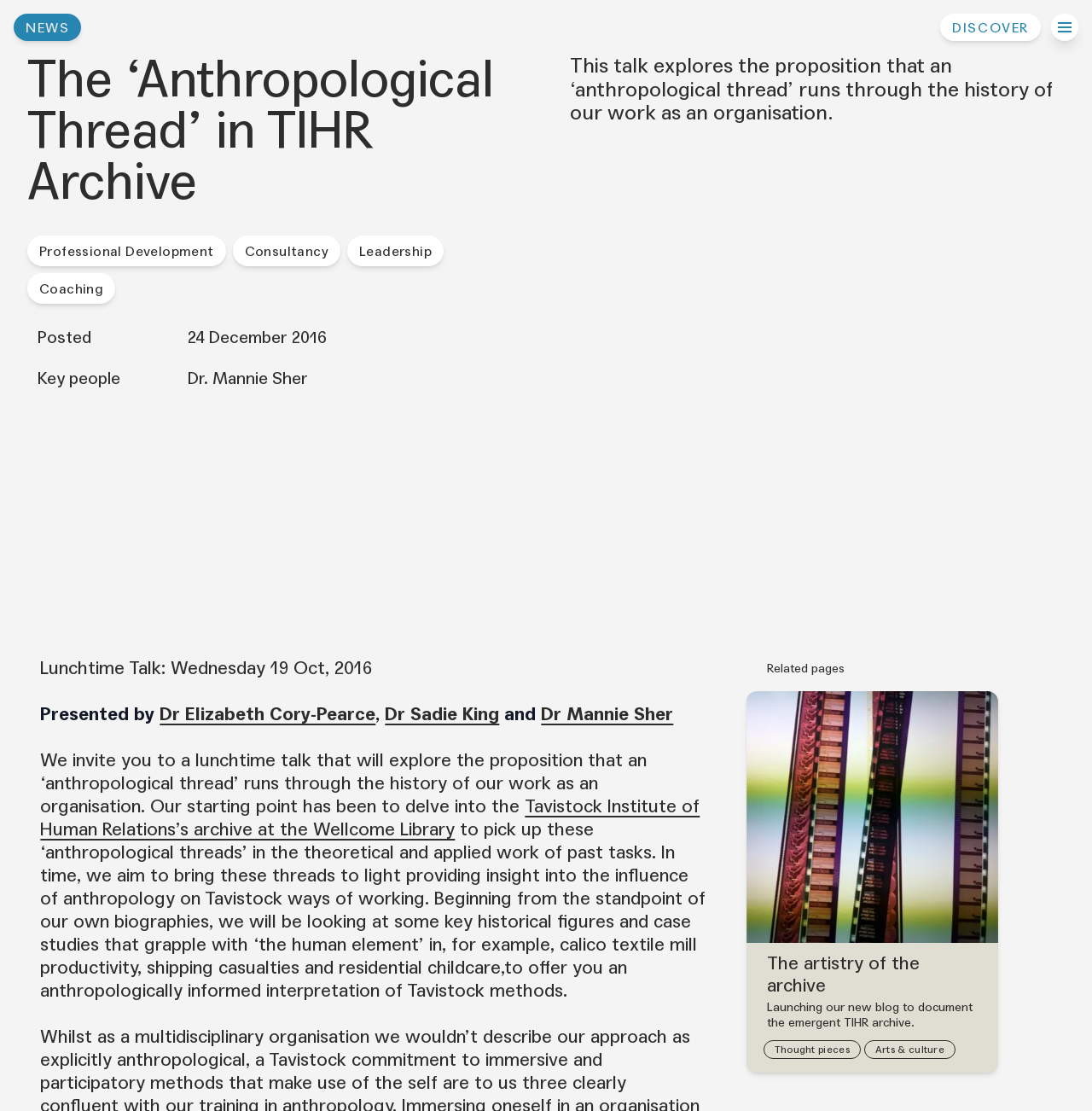Provide a brief response to the question below using one word or phrase:
When was the lunchtime talk held?

Wednesday 19 Oct, 2016